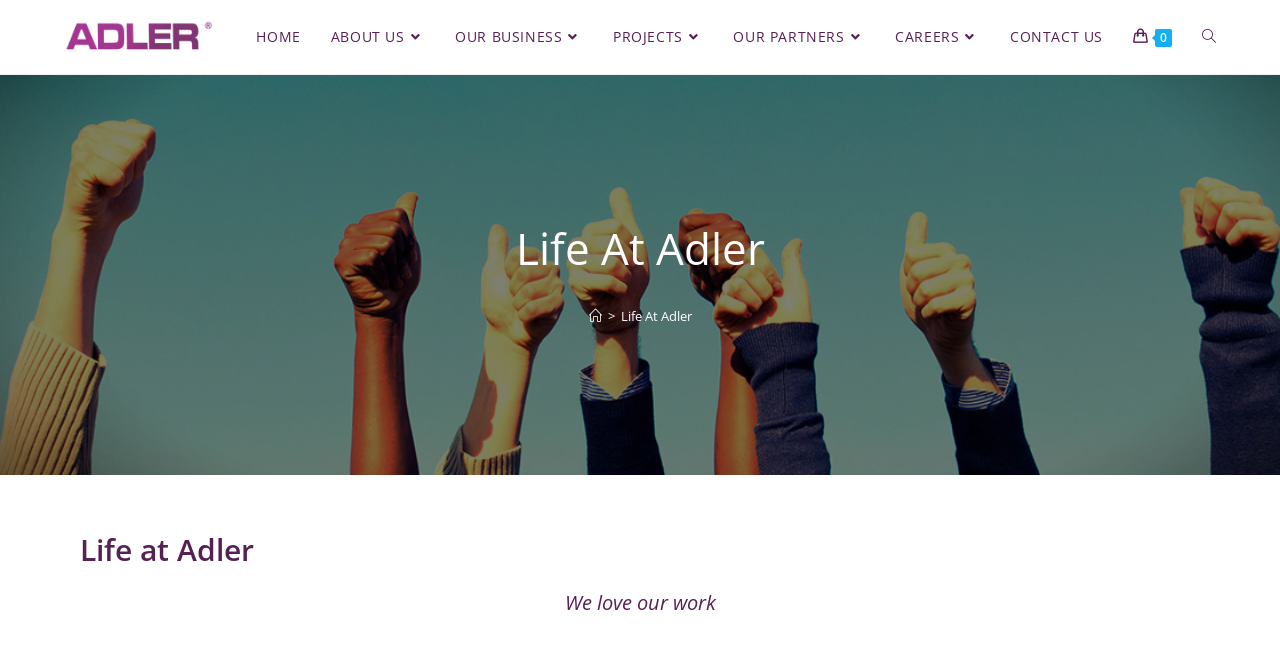Based on the element description ABOUT US, identify the bounding box of the UI element in the given webpage screenshot. The coordinates should be in the format (top-left x, top-left y, bottom-right x, bottom-right y) and must be between 0 and 1.

[0.247, 0.0, 0.344, 0.111]